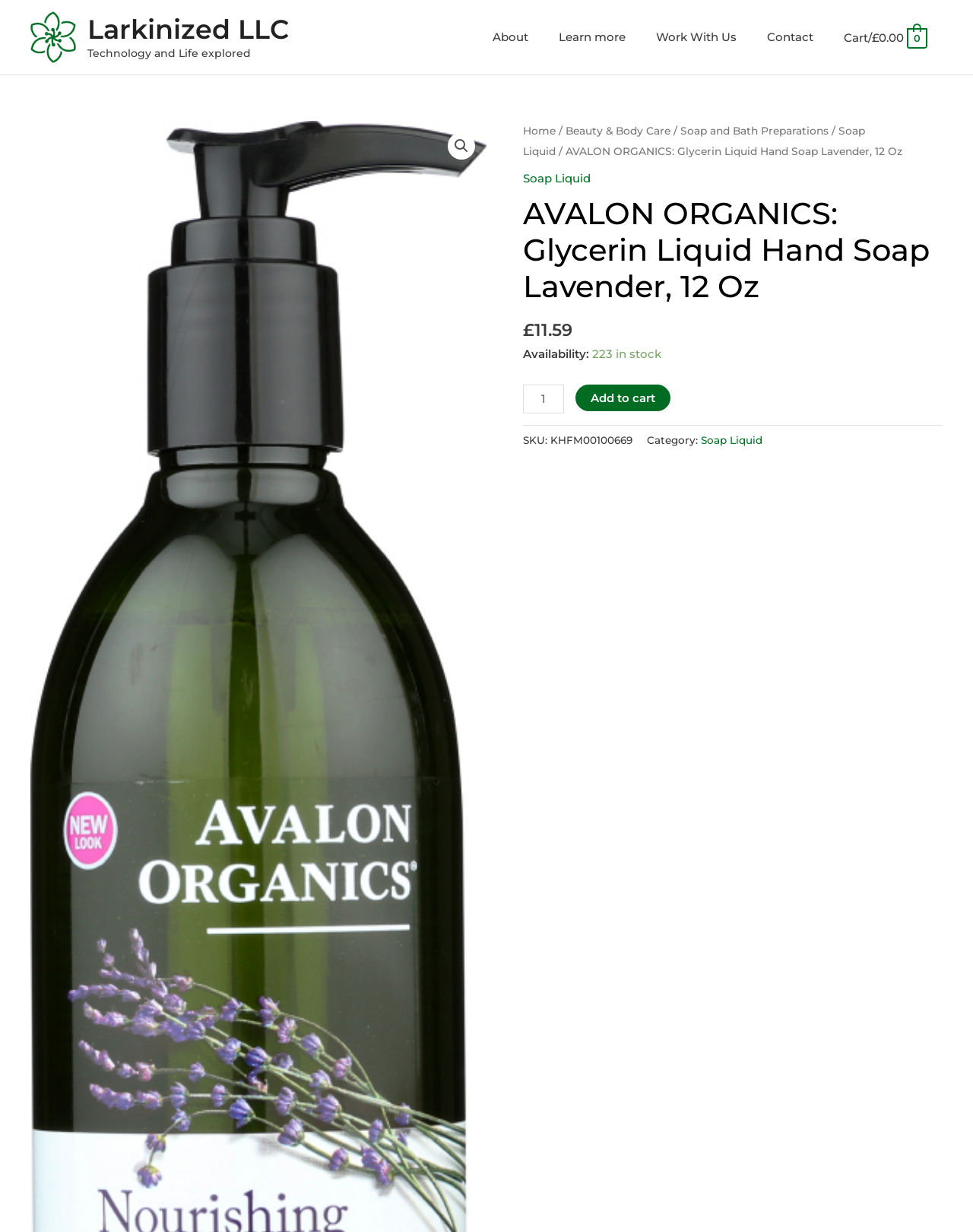What is the category of the product?
Deliver a detailed and extensive answer to the question.

I found the category information by looking at the static text elements on the webpage. Specifically, I found the element with the text 'Category:' and the adjacent element with the text 'Soap Liquid', which indicates the category of the product.